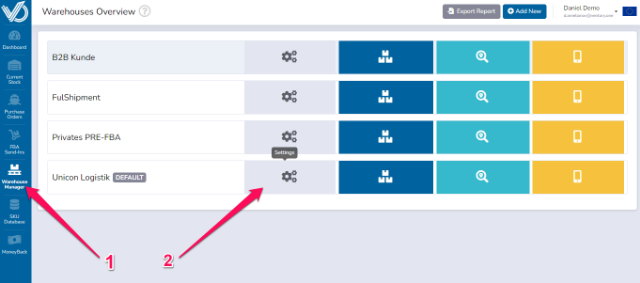What is the purpose of this interface?
Respond to the question with a well-detailed and thorough answer.

The interface allows users to efficiently manage their fulfillment by providing quick links to essential functions, such as selecting the warehouse management option and accessing settings for further configurations.